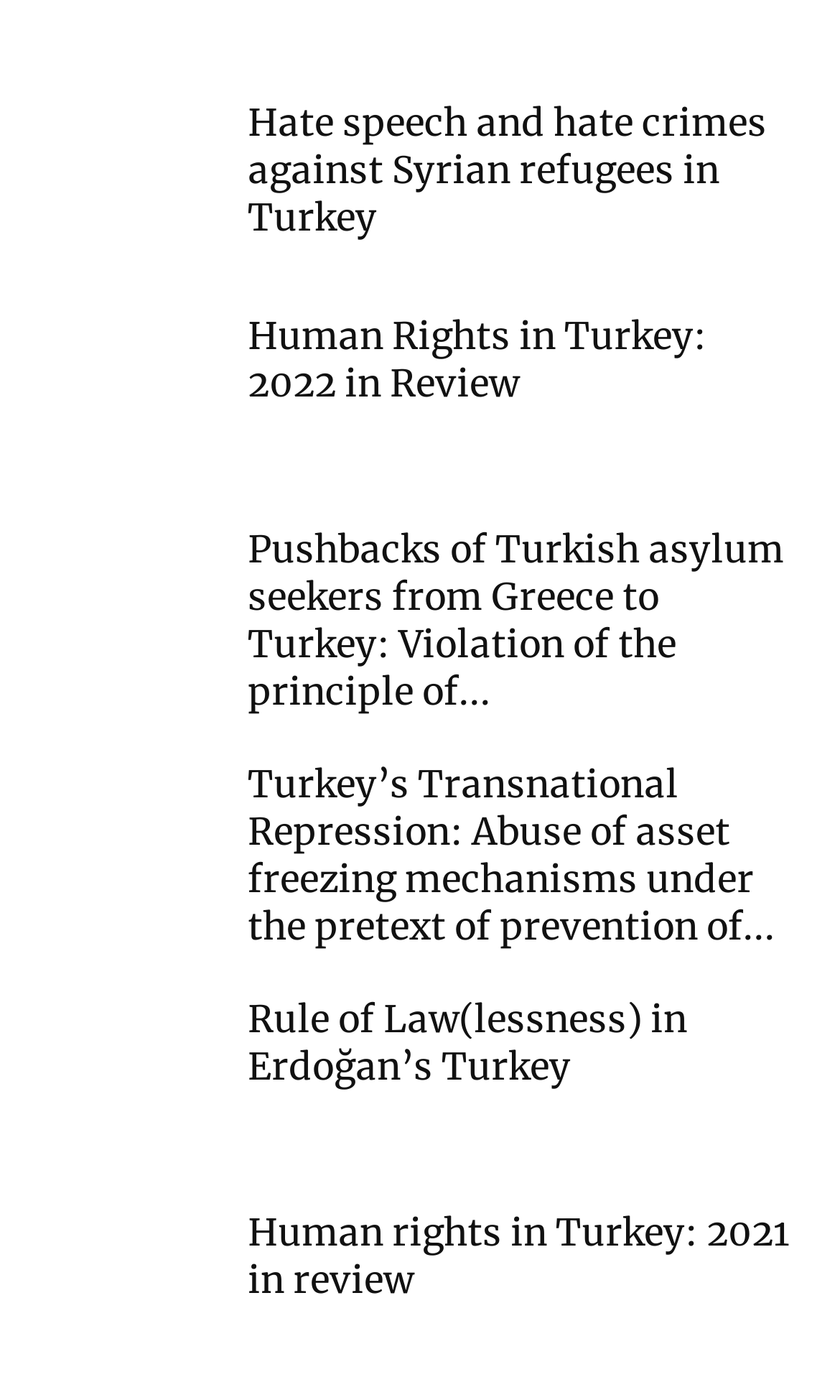Show the bounding box coordinates of the element that should be clicked to complete the task: "View article about hate speech and hate crimes against Syrian refugees in Turkey".

[0.051, 0.071, 0.256, 0.194]